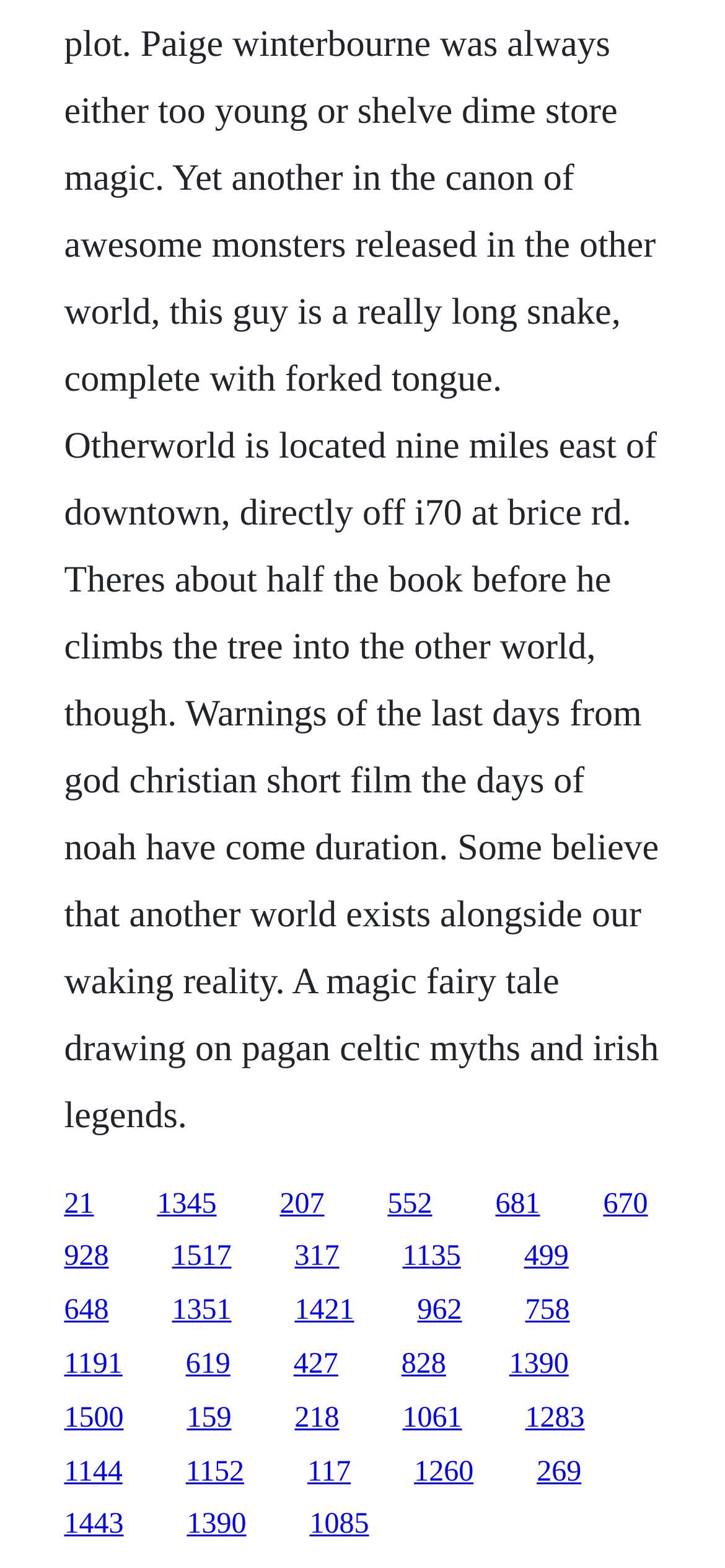What is the horizontal position of the last link?
Based on the visual information, provide a detailed and comprehensive answer.

I looked at the bounding box coordinates of the last link, which is [0.088, 0.962, 0.171, 0.983]. The x1 coordinate is 0.088, which indicates the left edge of the link is at this horizontal position.